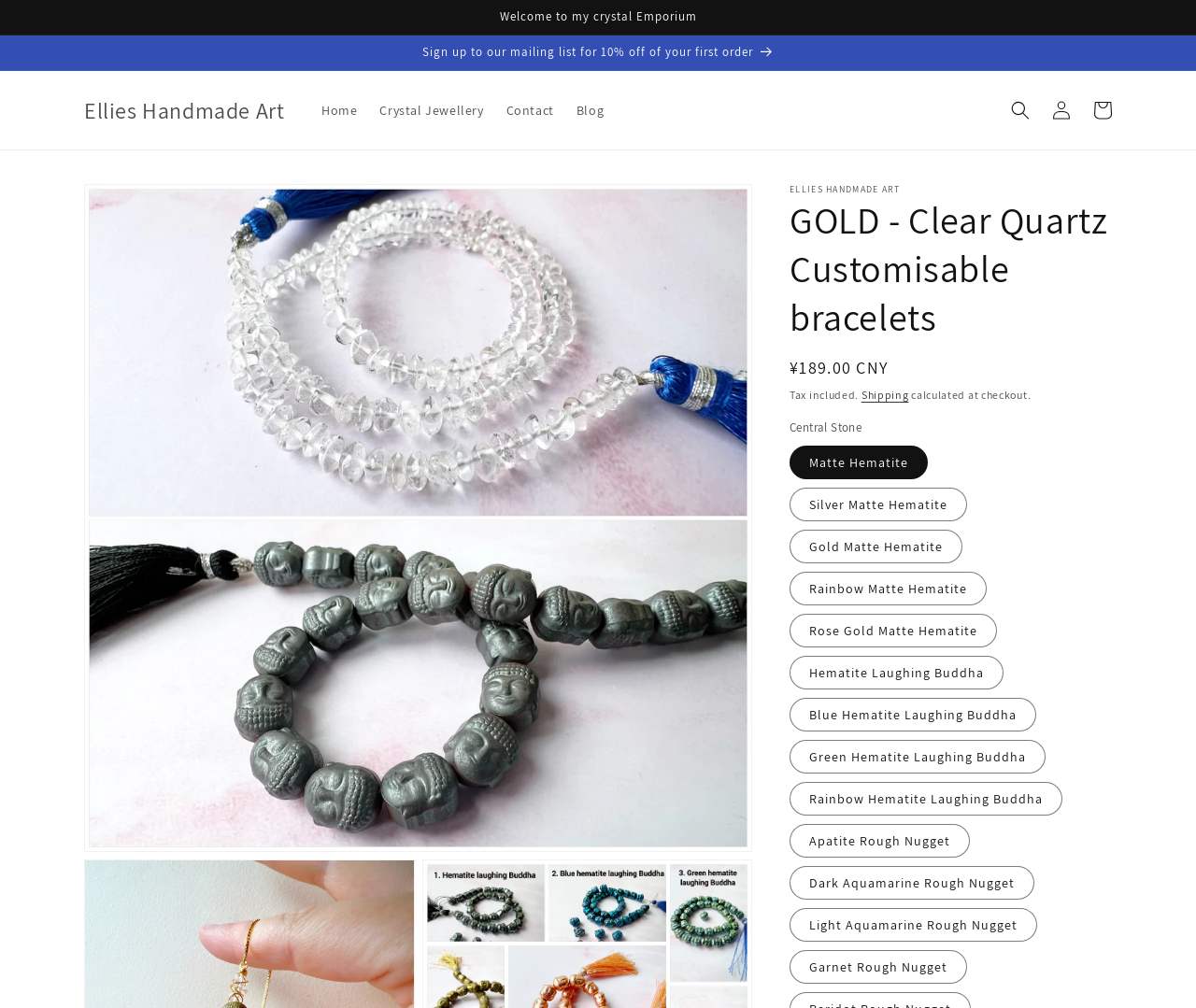Provide a one-word or brief phrase answer to the question:
What is the regular price of the product?

¥189.00 CNY